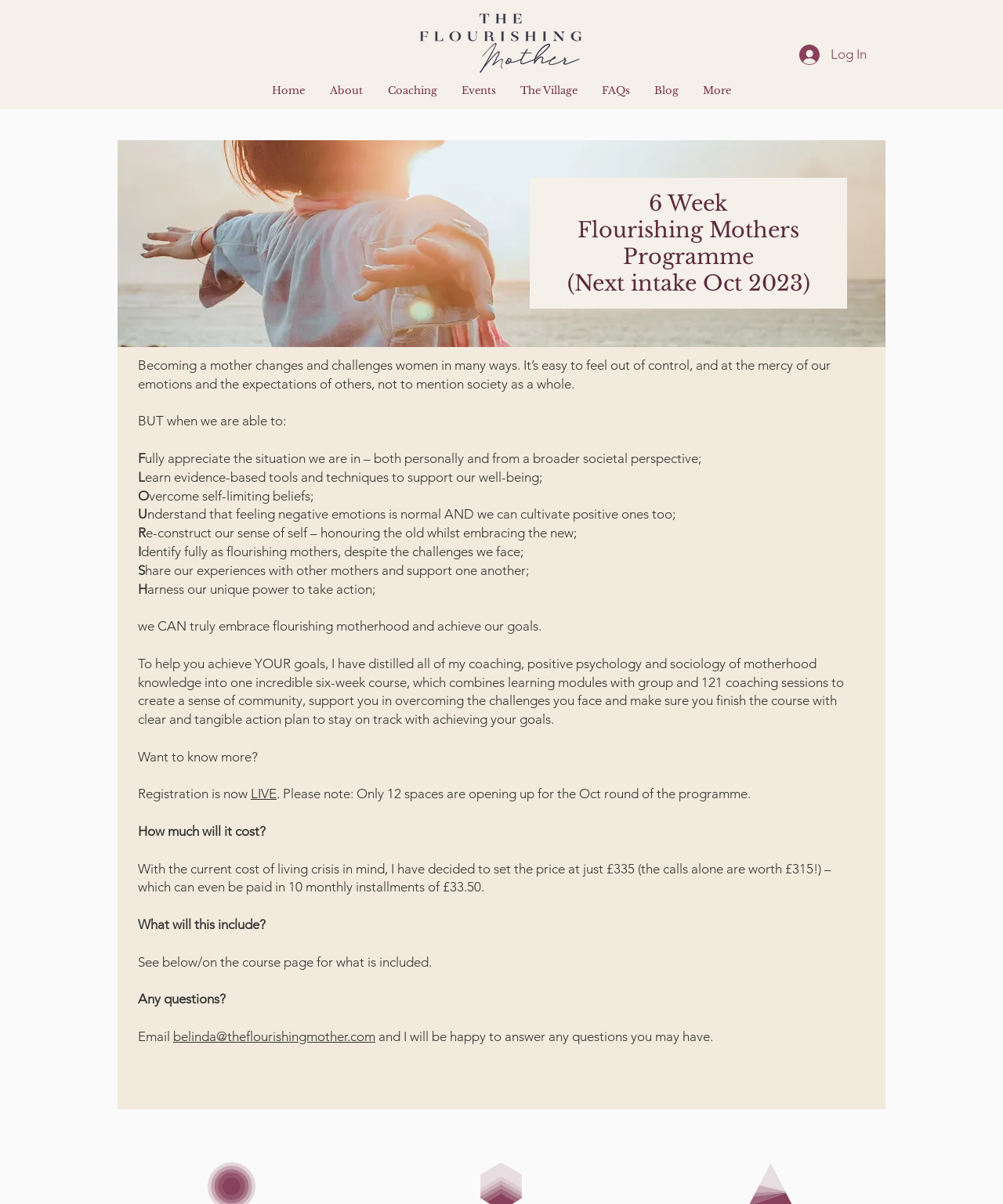Utilize the details in the image to give a detailed response to the question: How many spaces are available for the Oct round of the programme?

The number of available spaces is mentioned in the text 'Please note: Only 12 spaces are opening up for the Oct round of the programme.' which is located below the 'Want to know more?' section.